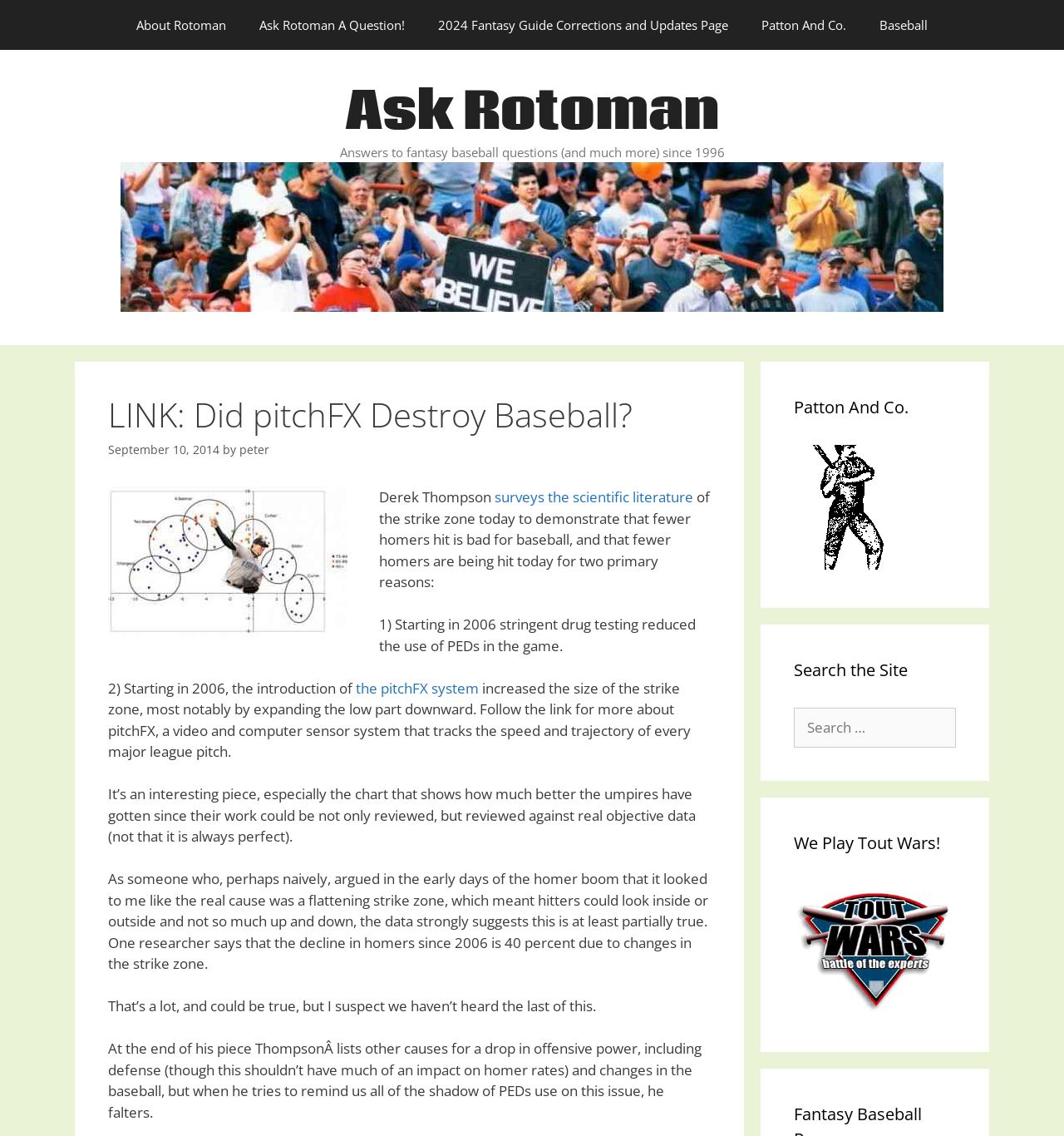Refer to the image and provide an in-depth answer to the question:
What is the topic of the article 'LINK: Did pitchFX Destroy Baseball?'?

The topic of the article can be determined by reading the text of the article, which discusses the impact of pitchFX on baseball, including the decline of home runs and the expansion of the strike zone.